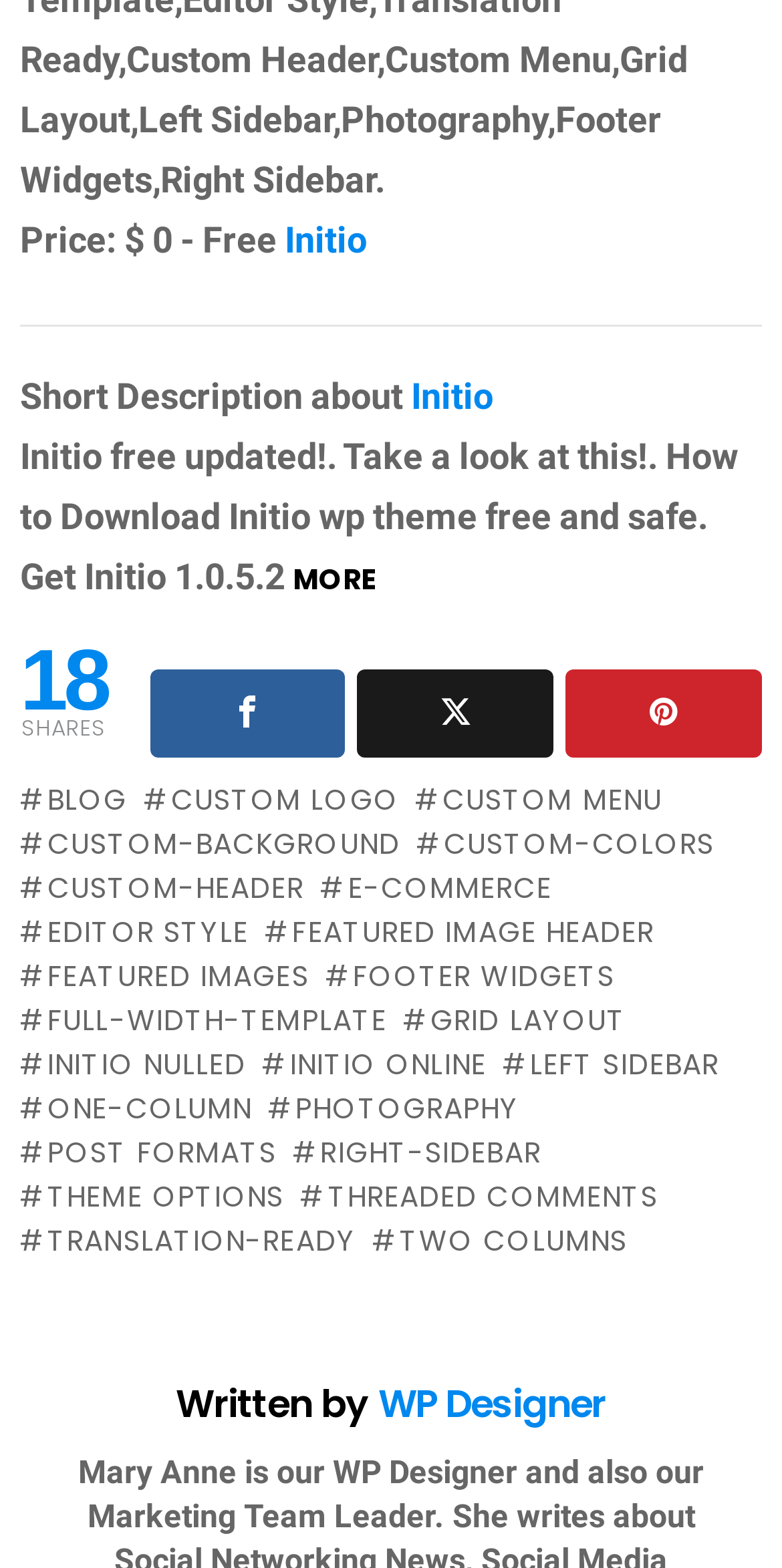Determine the bounding box coordinates for the region that must be clicked to execute the following instruction: "Share the content on social media".

[0.191, 0.427, 0.442, 0.484]